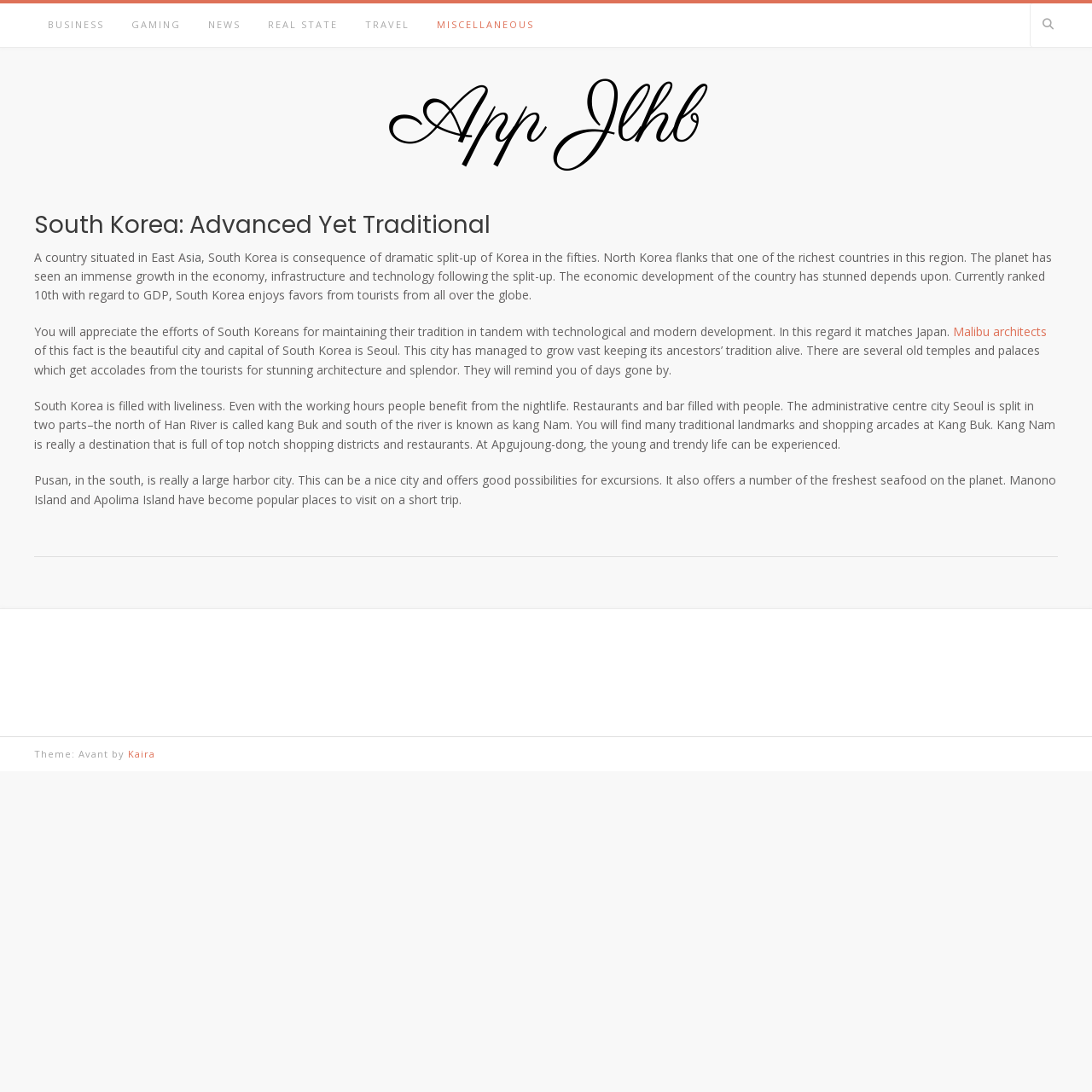Give a concise answer using one word or a phrase to the following question:
What is the name of the island that is a popular place to visit on a short trip?

Manono Island